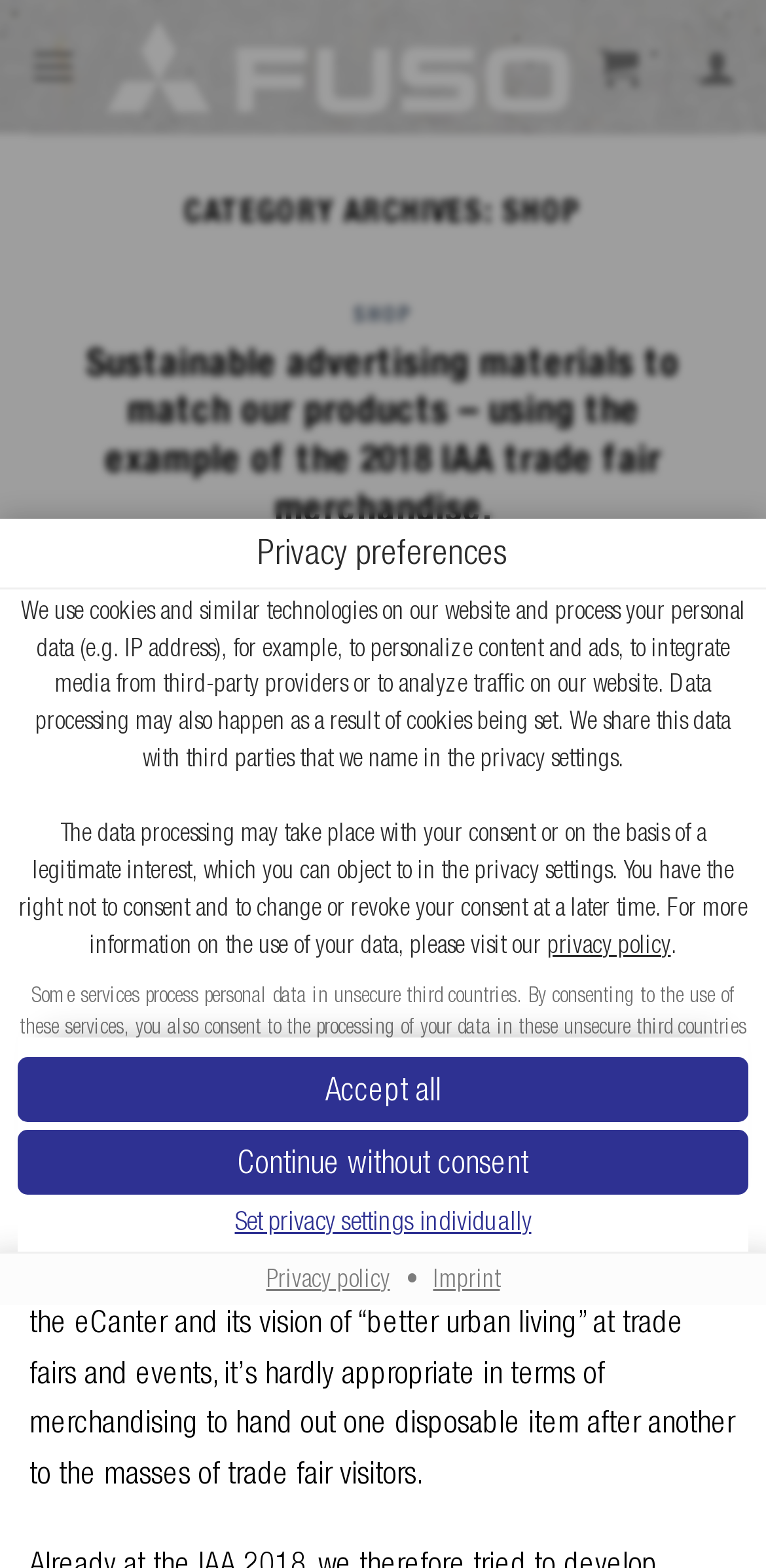What is the name of the policy that can be visited for more information?
Please describe in detail the information shown in the image to answer the question.

The privacy policy is mentioned in the text as a resource that users can visit to get more information about the use of their data. The link to the privacy policy is provided in the dialog.